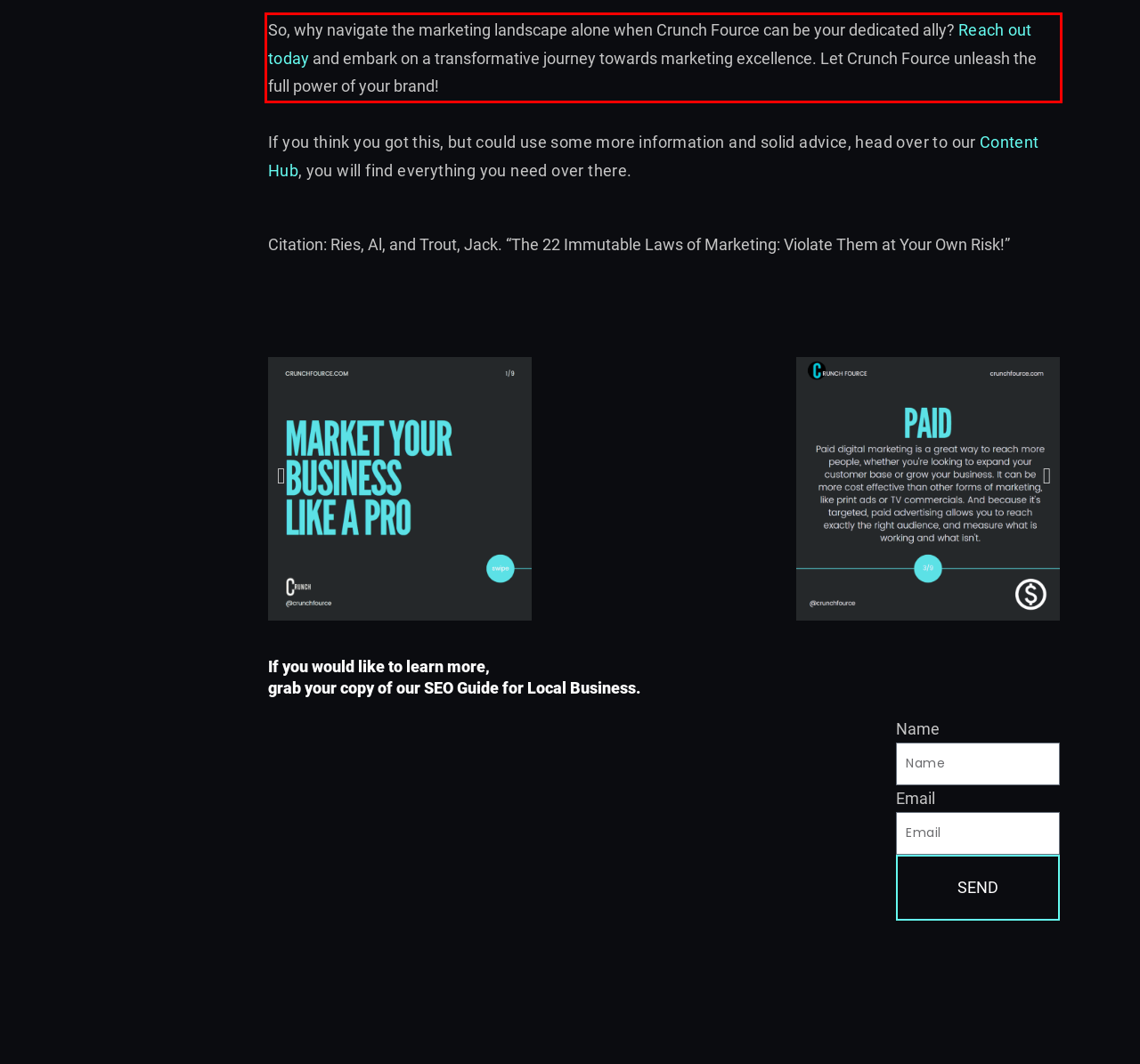Given a screenshot of a webpage containing a red rectangle bounding box, extract and provide the text content found within the red bounding box.

So, why navigate the marketing landscape alone when Crunch Fource can be your dedicated ally? Reach out today and embark on a transformative journey towards marketing excellence. Let Crunch Fource unleash the full power of your brand!